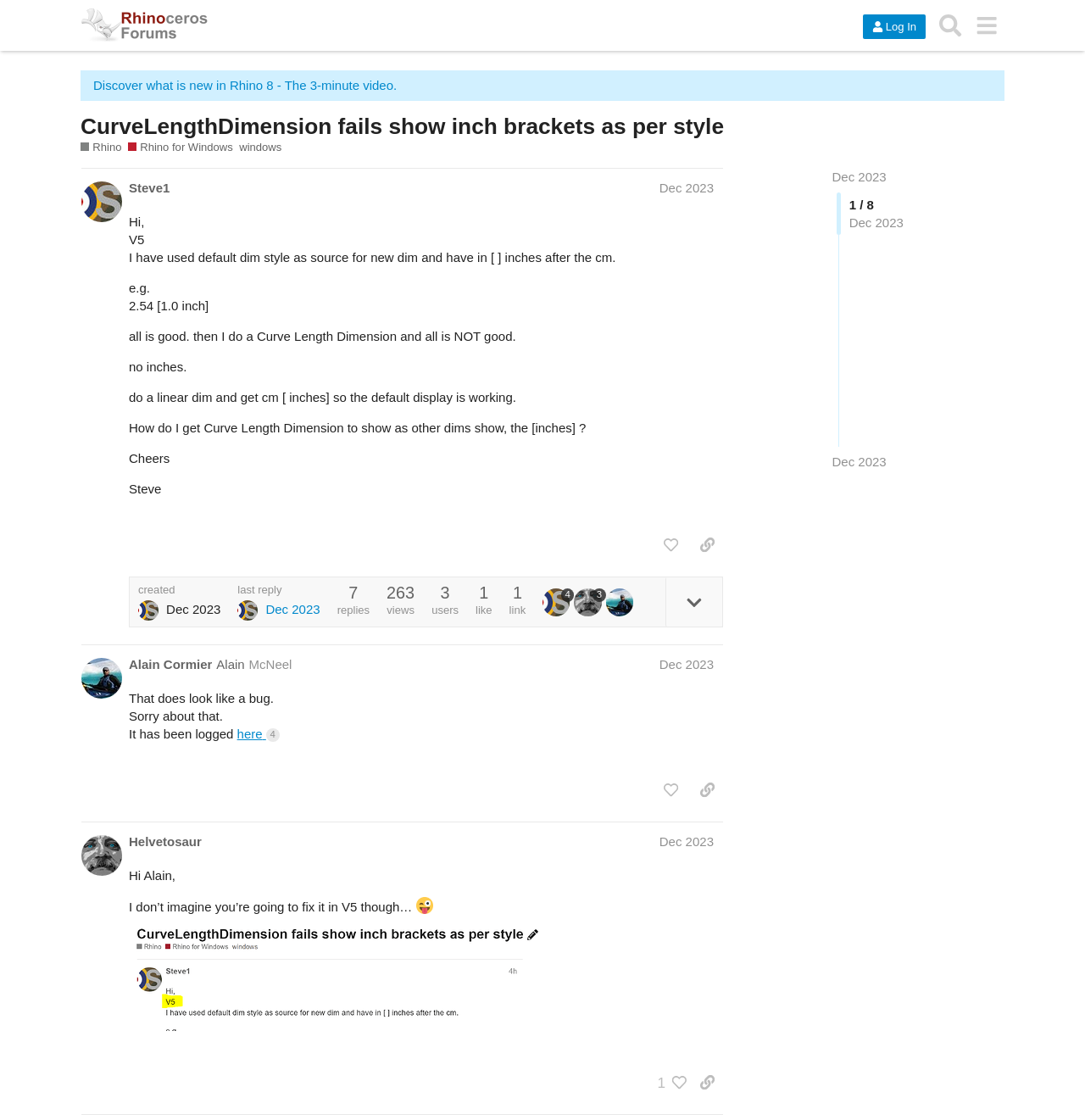How many replies are there in the post by Steve1?
Please use the visual content to give a single word or phrase answer.

7